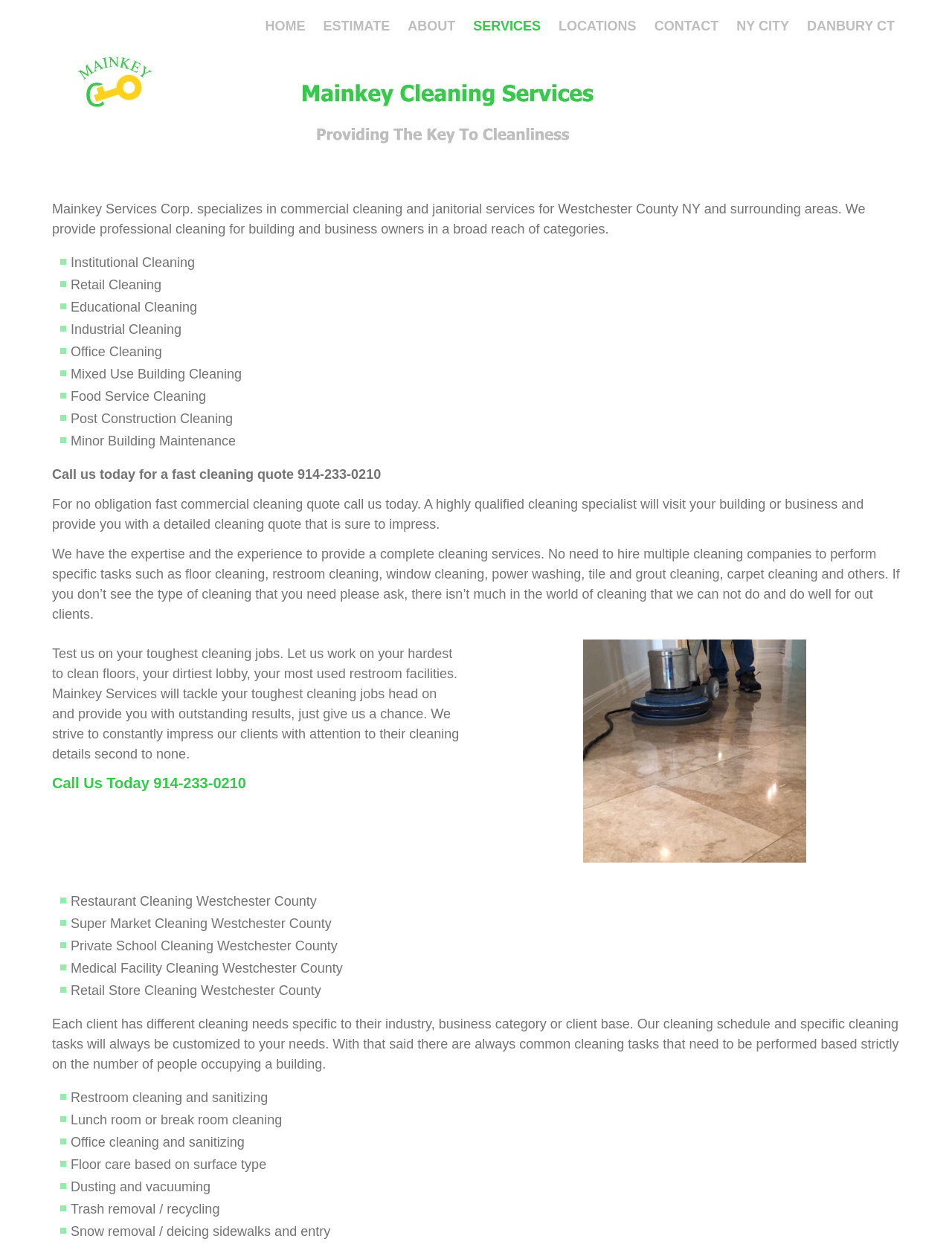Find and specify the bounding box coordinates that correspond to the clickable region for the instruction: "Click SERVICES".

[0.488, 0.012, 0.577, 0.03]